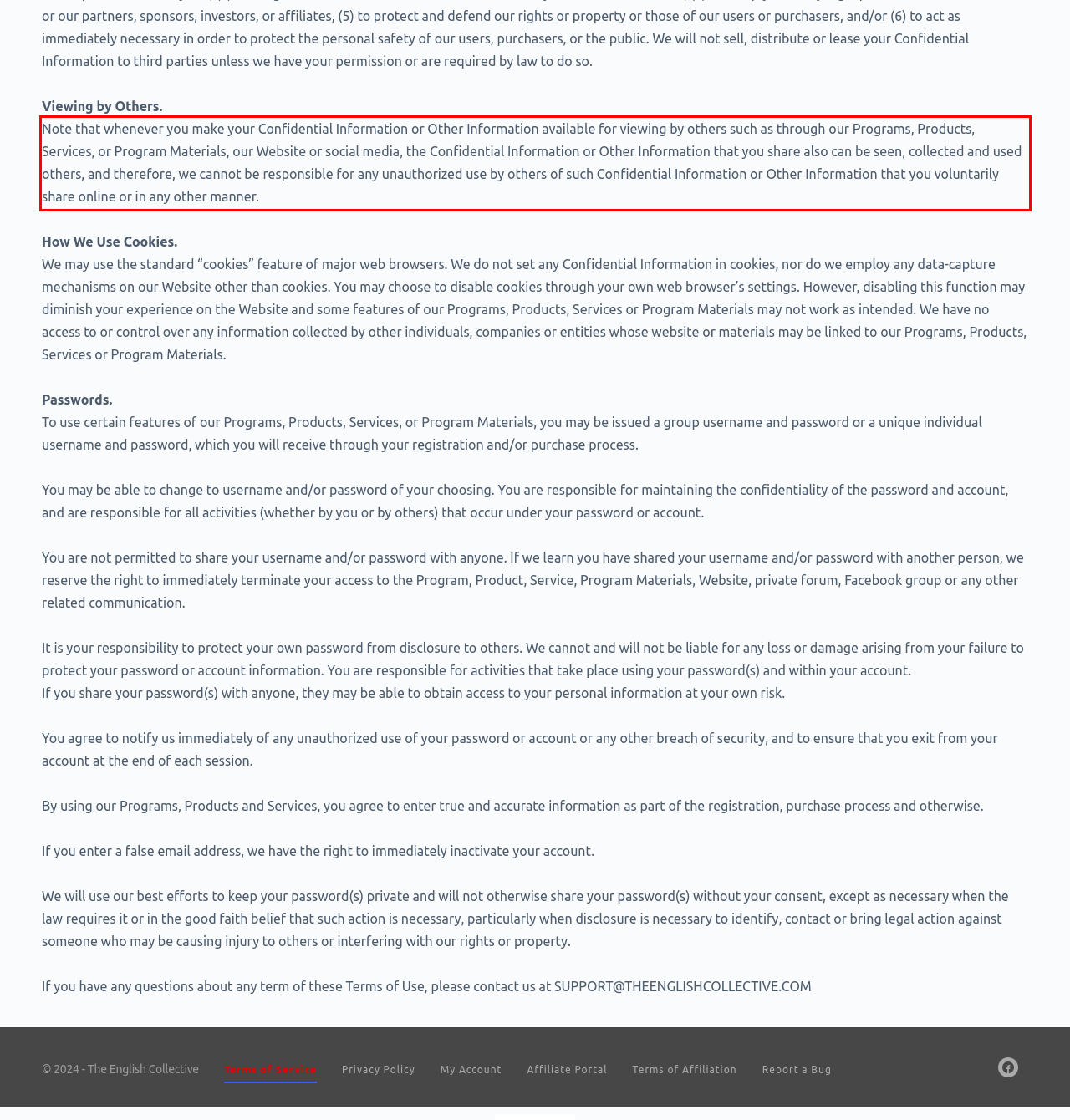In the given screenshot, locate the red bounding box and extract the text content from within it.

Note that whenever you make your Confidential Information or Other Information available for viewing by others such as through our Programs, Products, Services, or Program Materials, our Website or social media, the Confidential Information or Other Information that you share also can be seen, collected and used others, and therefore, we cannot be responsible for any unauthorized use by others of such Confidential Information or Other Information that you voluntarily share online or in any other manner.